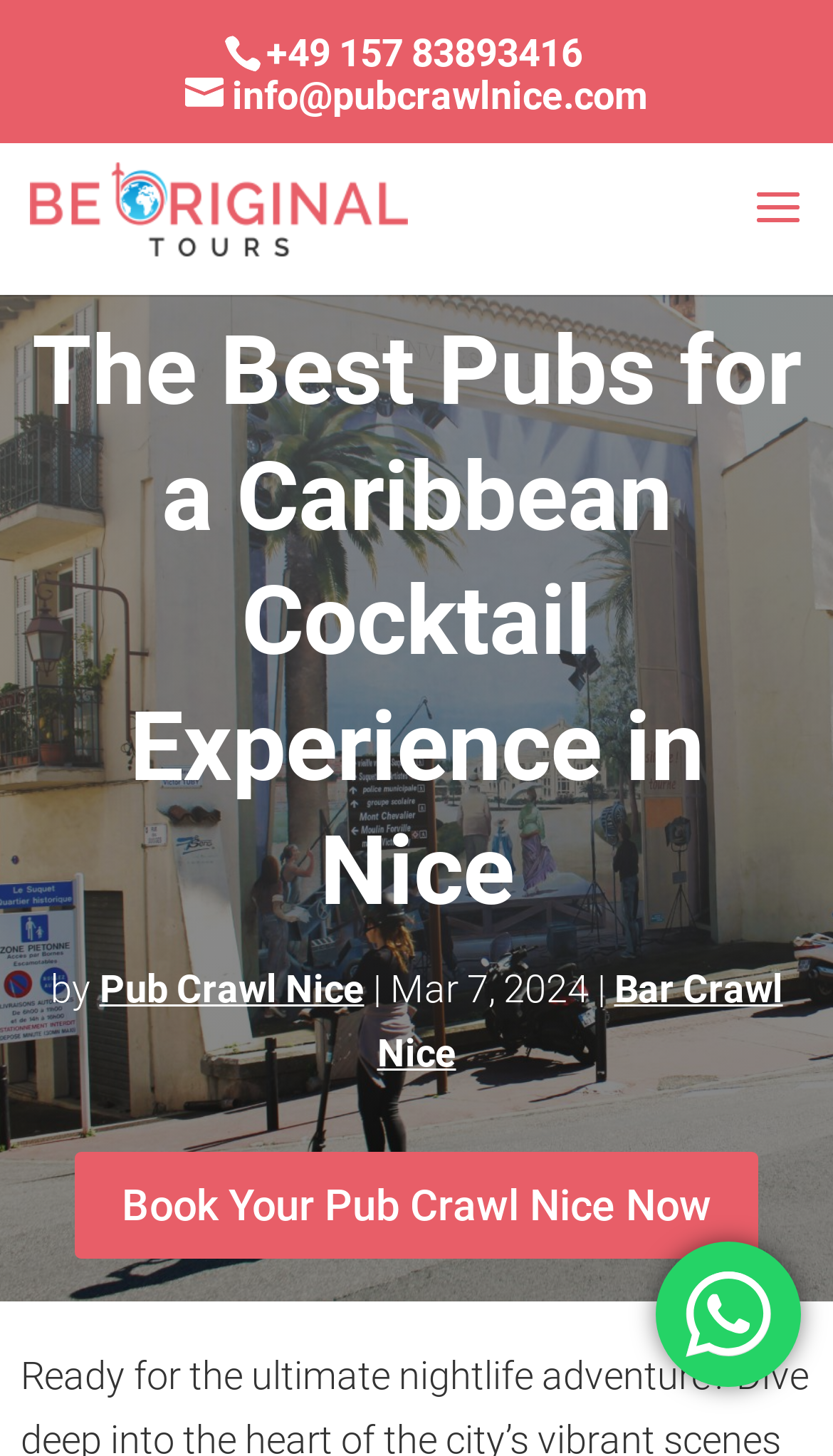Please extract the primary headline from the webpage.

The Best Pubs for a Caribbean Cocktail Experience in Nice